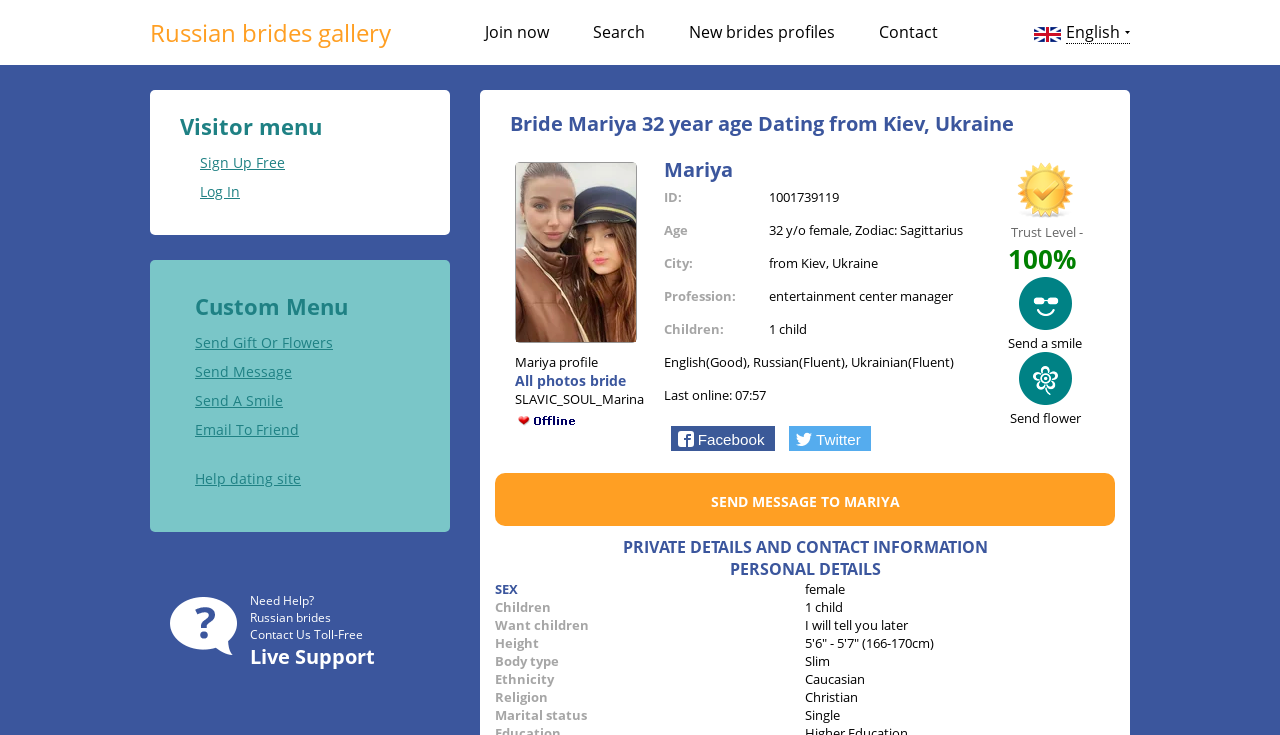What is the language Mariya speaks fluently?
Using the information presented in the image, please offer a detailed response to the question.

According to Mariya's profile information, she speaks Russian and Ukrainian fluently, as indicated by the text 'English(Good), Russian(Fluent), Ukrainian(Fluent)'.